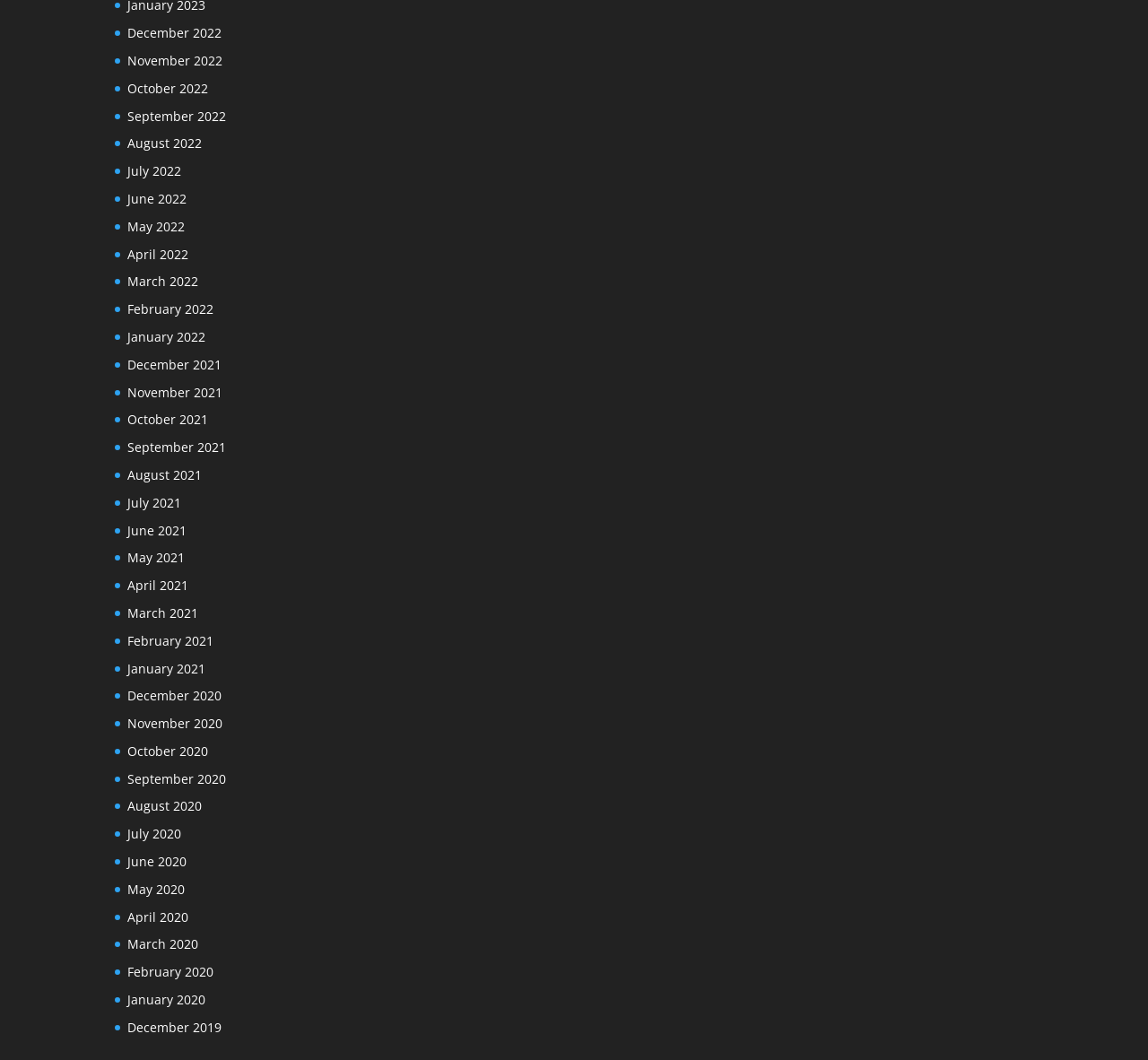Identify the bounding box coordinates of the area that should be clicked in order to complete the given instruction: "View June 2020". The bounding box coordinates should be four float numbers between 0 and 1, i.e., [left, top, right, bottom].

[0.111, 0.805, 0.162, 0.821]